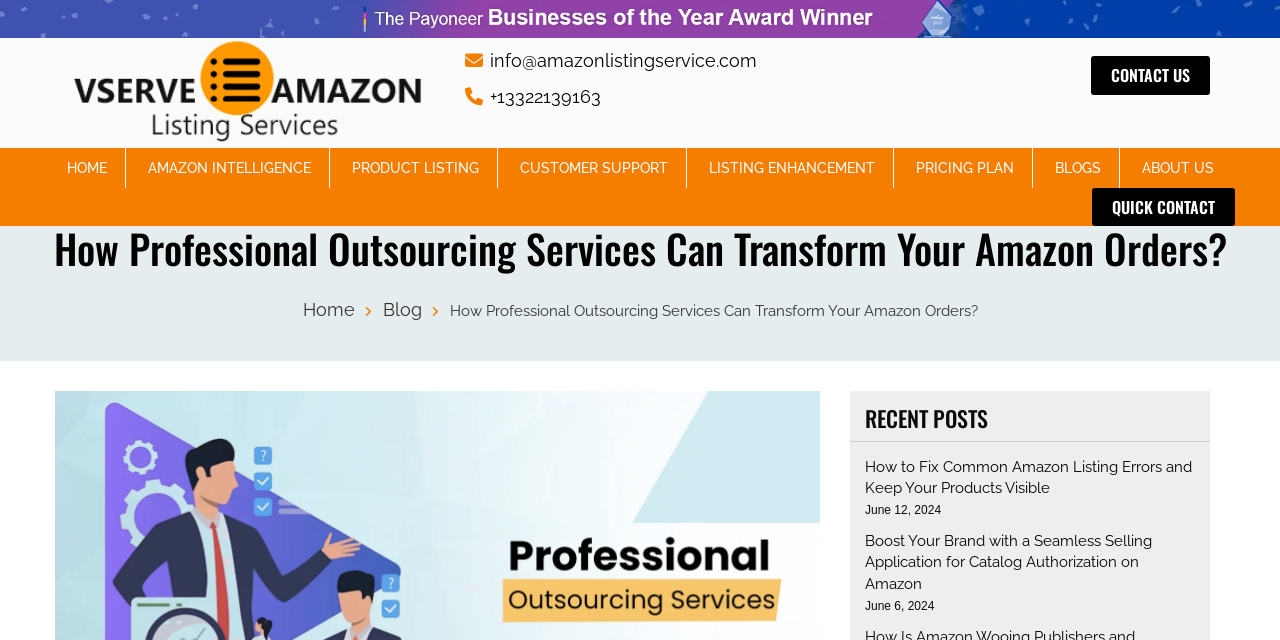Please give a short response to the question using one word or a phrase:
What is the name of the award shown in the image?

Payoneer Award 2020